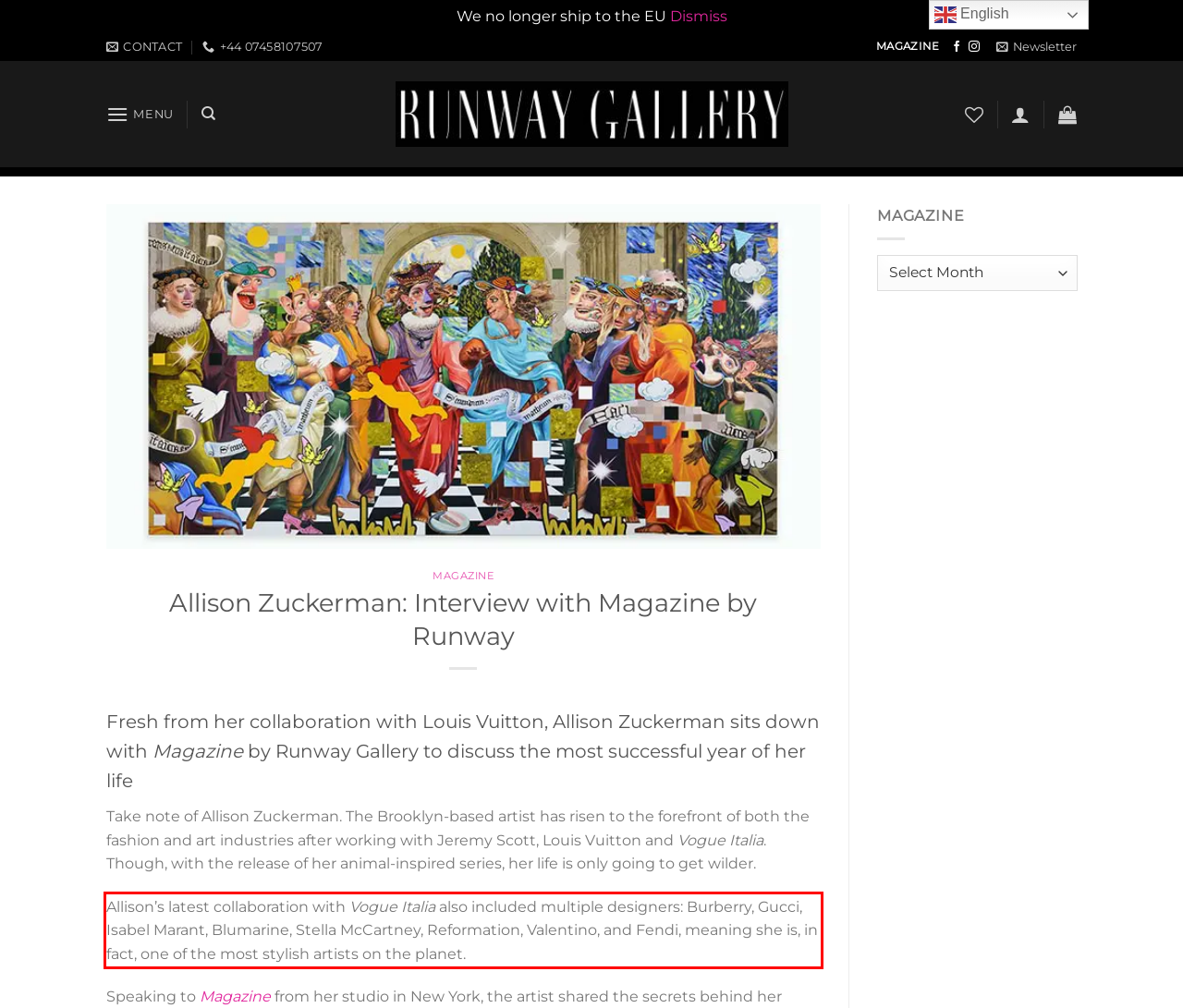You are given a screenshot with a red rectangle. Identify and extract the text within this red bounding box using OCR.

Allison’s latest collaboration with Vogue Italia also included multiple designers: Burberry, Gucci, Isabel Marant, Blumarine, Stella McCartney, Reformation, Valentino, and Fendi, meaning she is, in fact, one of the most stylish artists on the planet.